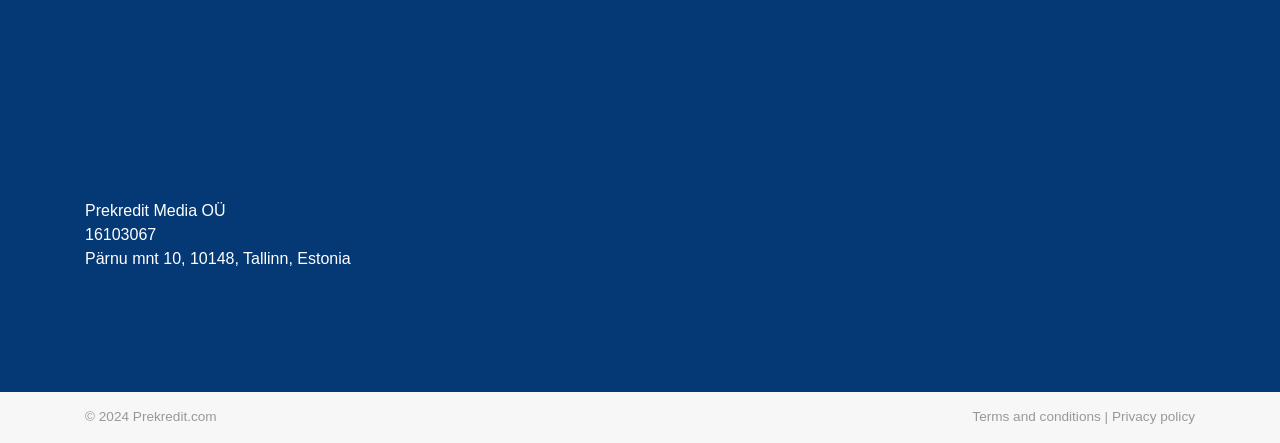Identify the bounding box of the UI element described as follows: "September 2019". Provide the coordinates as four float numbers in the range of 0 to 1 [left, top, right, bottom].

None